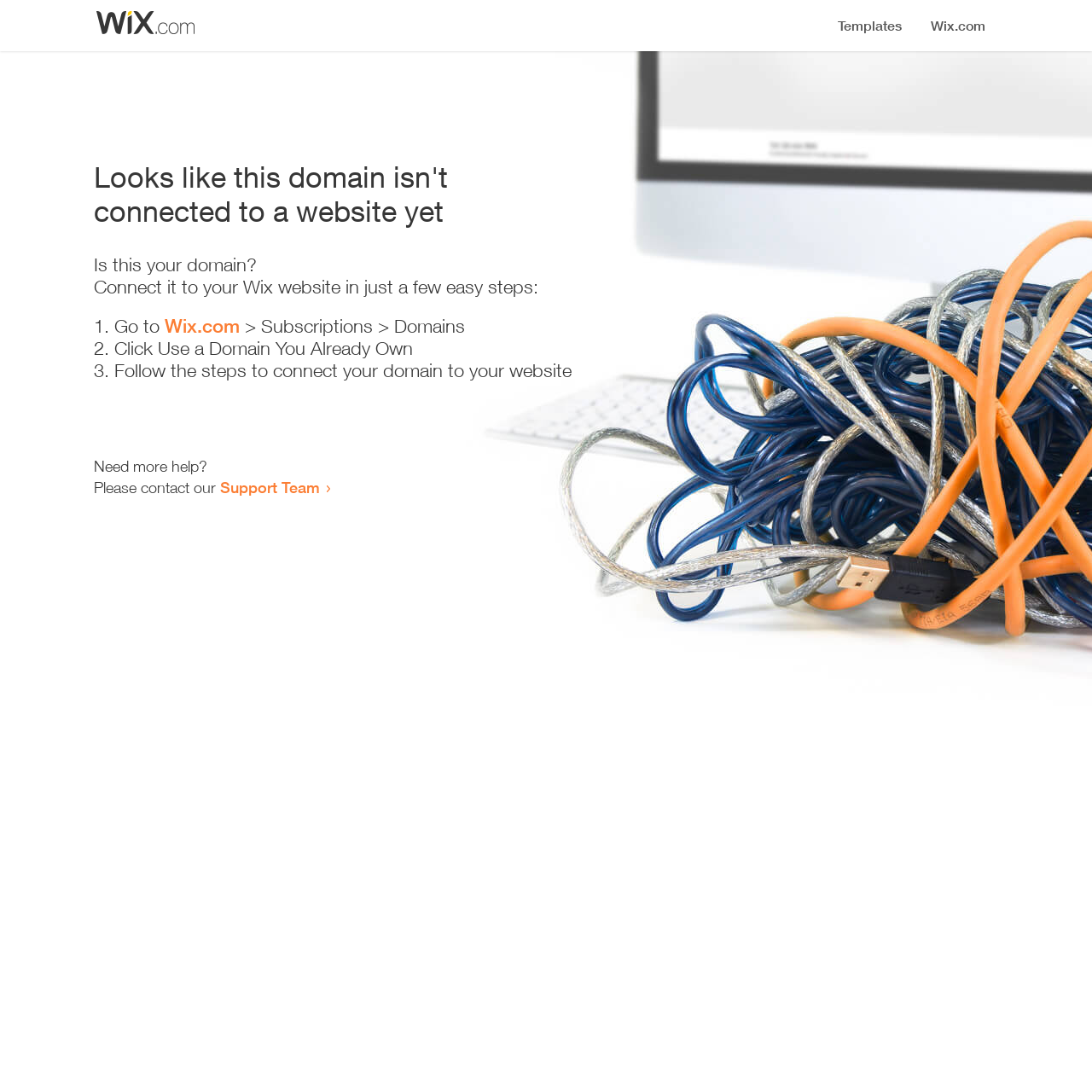Who can the user contact for more help?
Identify the answer in the screenshot and reply with a single word or phrase.

Support Team